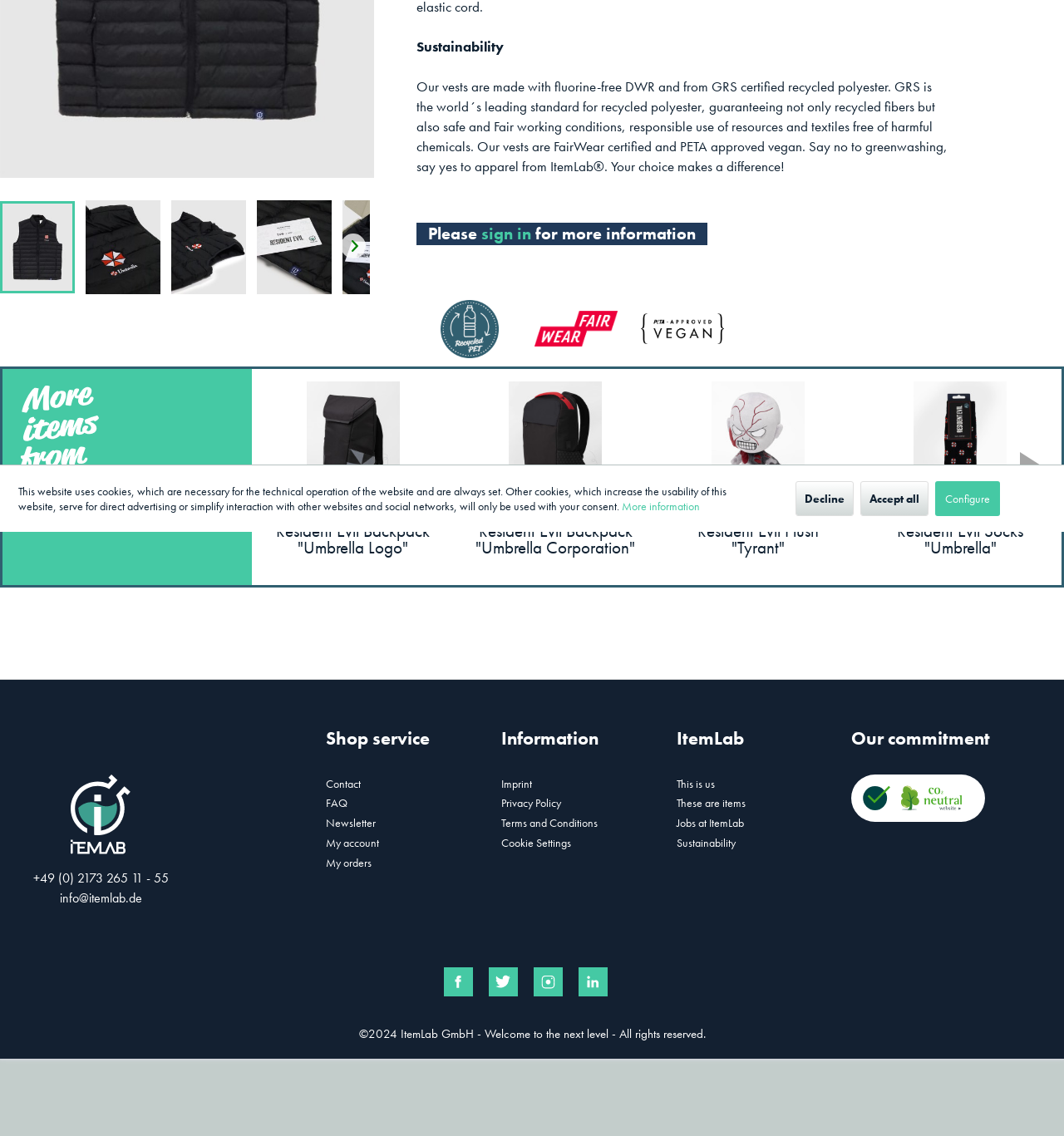Identify the bounding box for the UI element described as: "Order tracking". Ensure the coordinates are four float numbers between 0 and 1, formatted as [left, top, right, bottom].

None